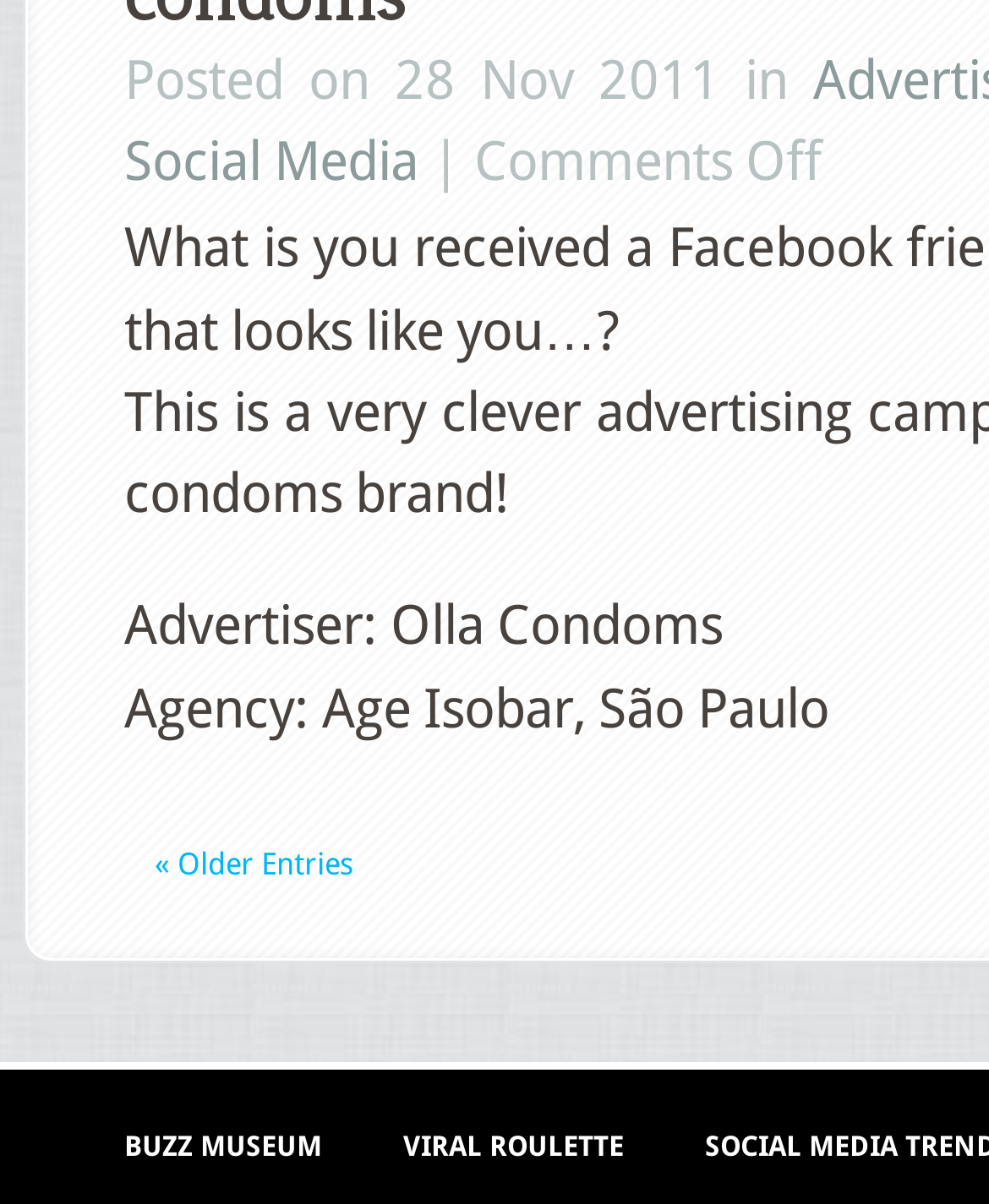How many links are there in the top section?
Using the visual information, respond with a single word or phrase.

3